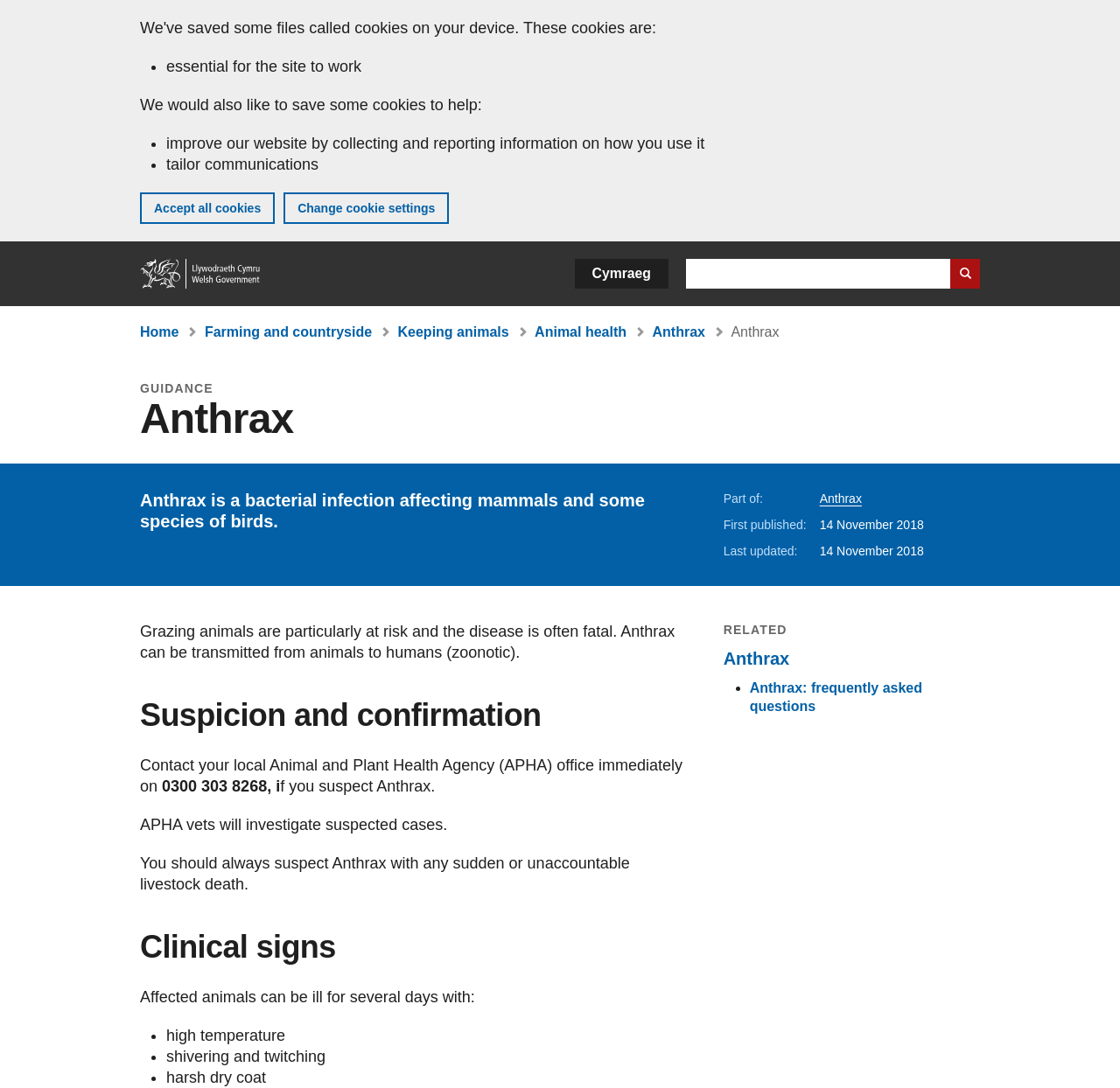Detail the various sections and features present on the webpage.

The webpage is about Anthrax, a bacterial infection affecting mammals and some species of birds. At the top, there is a banner with a message about cookies on the GOV.WALES website, along with a list of essential cookies and a button to accept all cookies. Below the banner, there is a navigation section with links to the home page, a search bar, and a language selection button.

The main content of the webpage is divided into sections. The first section has a heading "Anthrax" and a brief description of the disease. Below this, there is a section with information about the publication date and last update of the webpage.

The next section is about suspicion and confirmation of Anthrax, with a heading and a paragraph of text. This is followed by a section with a heading "Clinical signs" and a list of symptoms of the disease in affected animals.

On the right side of the webpage, there is a section with a heading "RELATED" and a list of related links, including a link to frequently asked questions about Anthrax.

Throughout the webpage, there are several links to other related topics, including farming and countryside, keeping animals, and animal health. The webpage also has a breadcrumb navigation section at the top, showing the user's current location within the website.